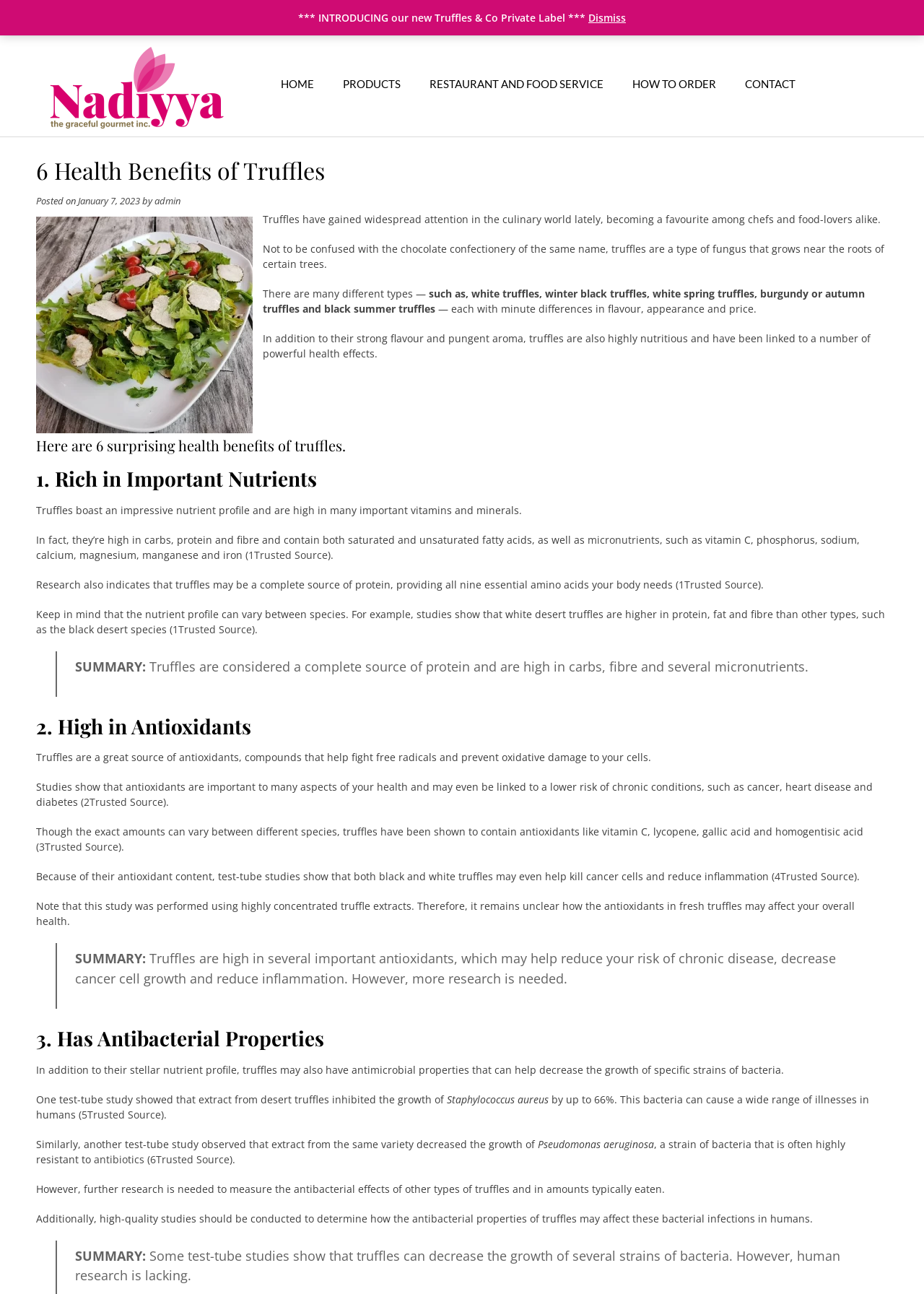Determine the bounding box coordinates of the clickable element to complete this instruction: "Click on the 'HOME' link". Provide the coordinates in the format of four float numbers between 0 and 1, [left, top, right, bottom].

[0.288, 0.028, 0.355, 0.103]